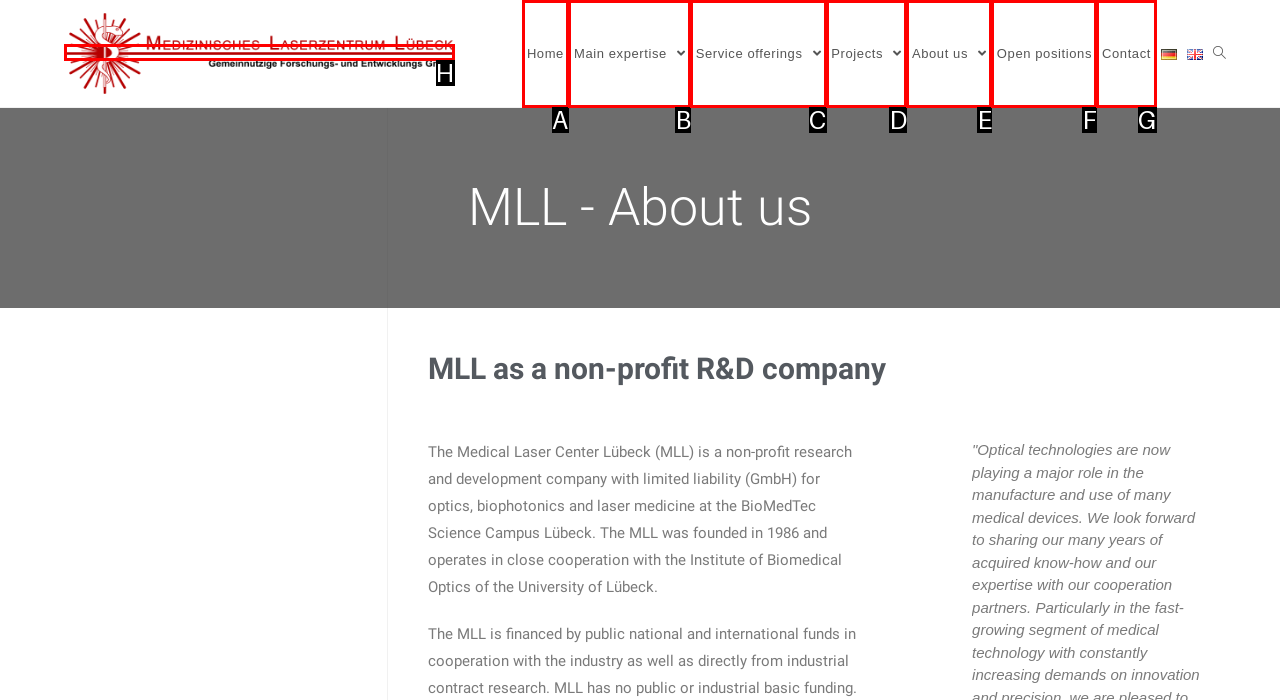Select the right option to accomplish this task: Click the Home link. Reply with the letter corresponding to the correct UI element.

A